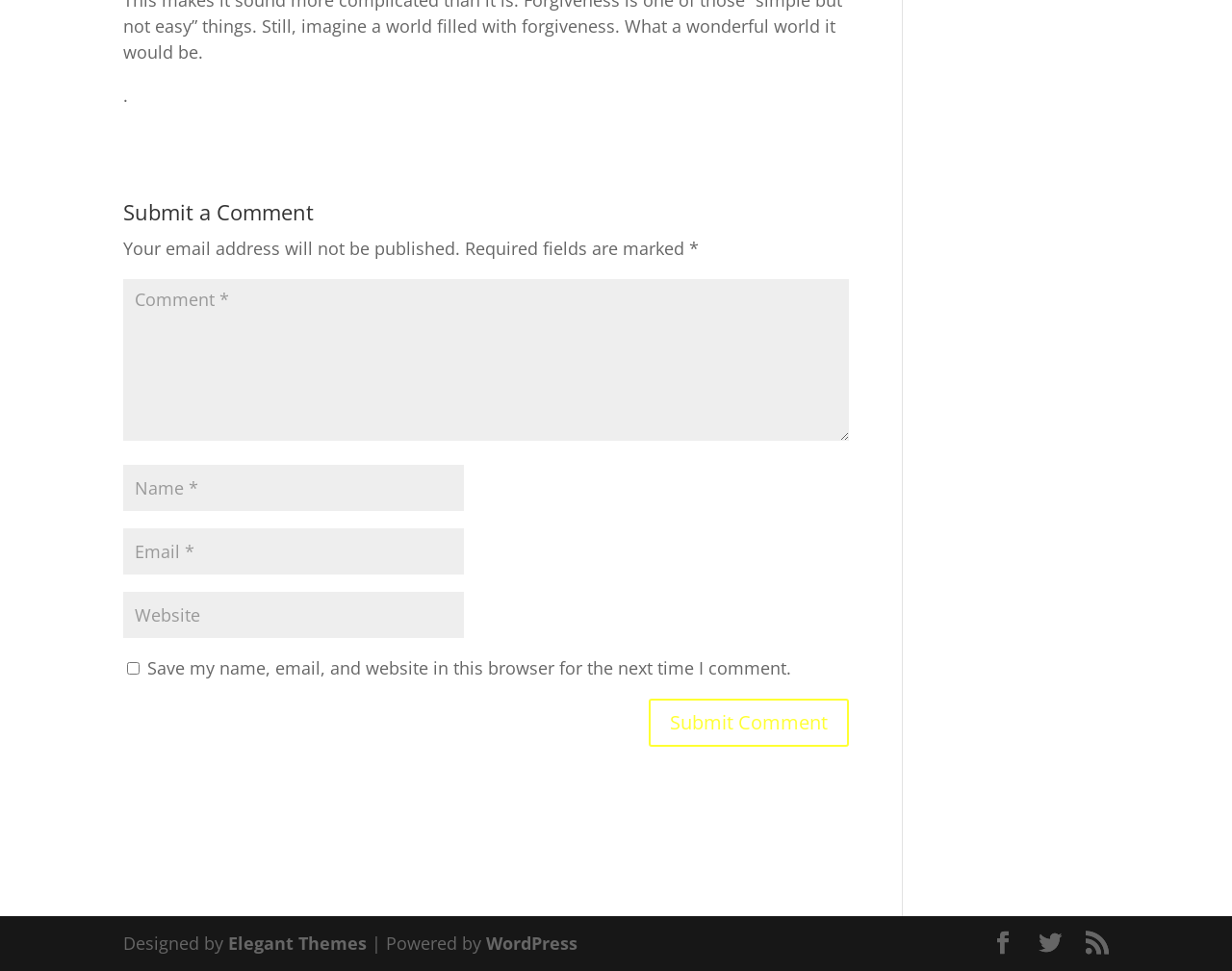Determine the bounding box coordinates for the area that should be clicked to carry out the following instruction: "Submit the comment".

[0.527, 0.72, 0.689, 0.769]